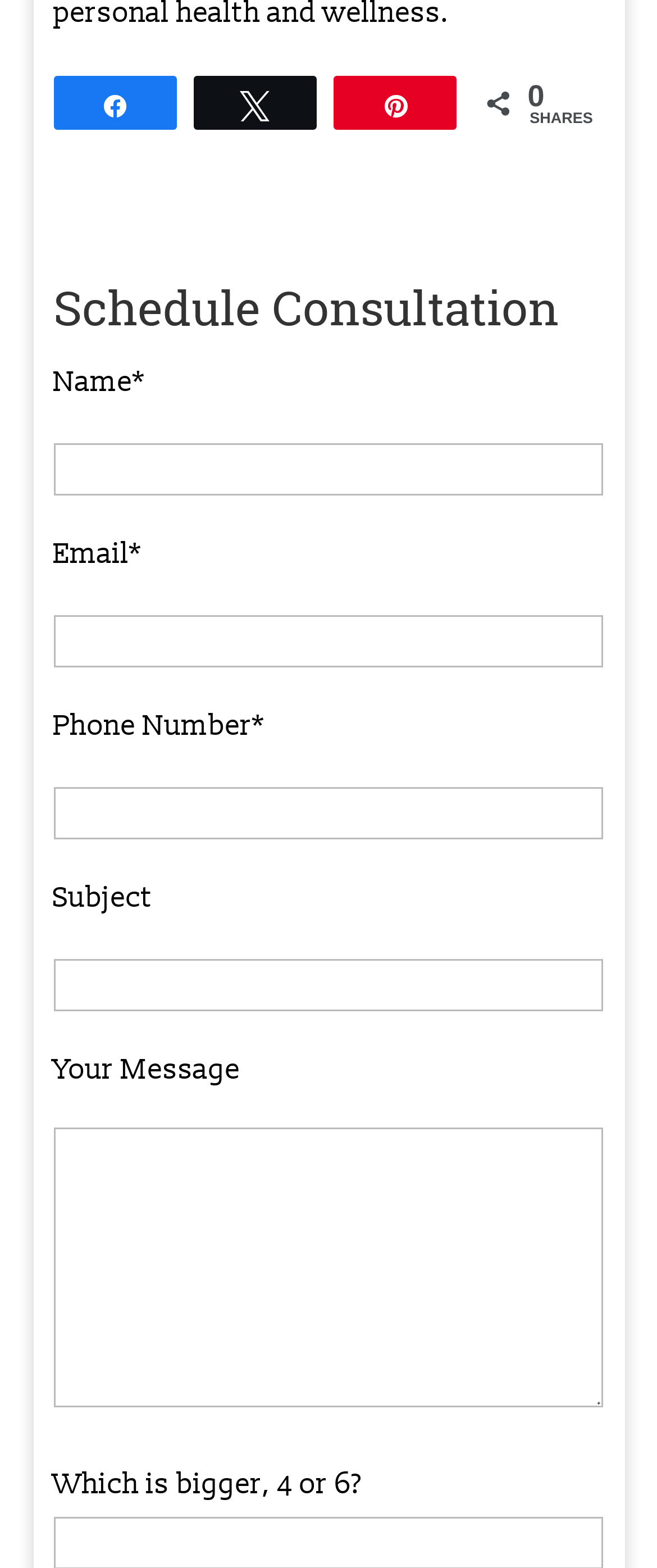How many text fields are required in the form?
Look at the screenshot and respond with one word or a short phrase.

3